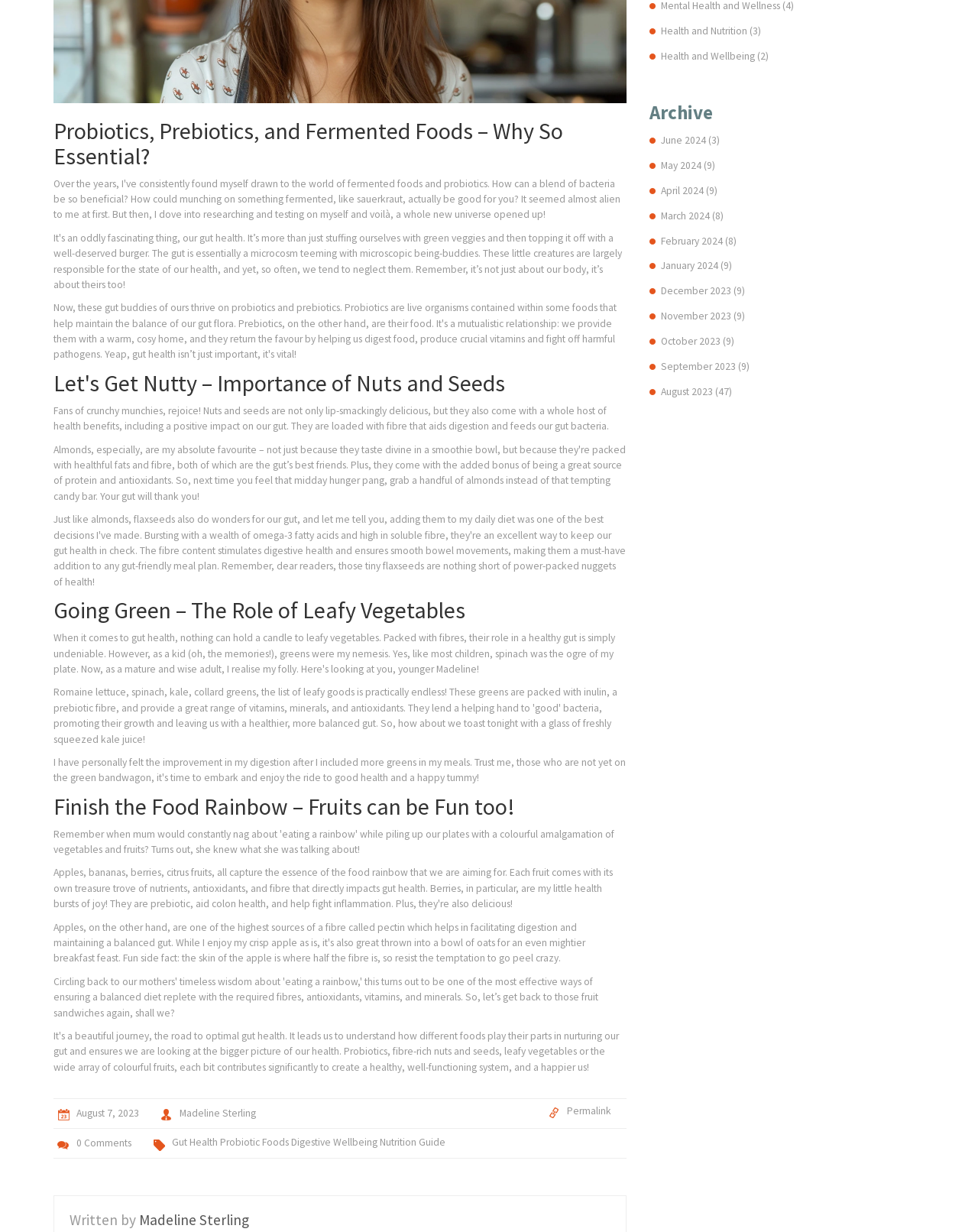Identify the bounding box of the UI element described as follows: "Health and Nutrition (3)". Provide the coordinates as four float numbers in the range of 0 to 1 [left, top, right, bottom].

[0.676, 0.019, 0.778, 0.03]